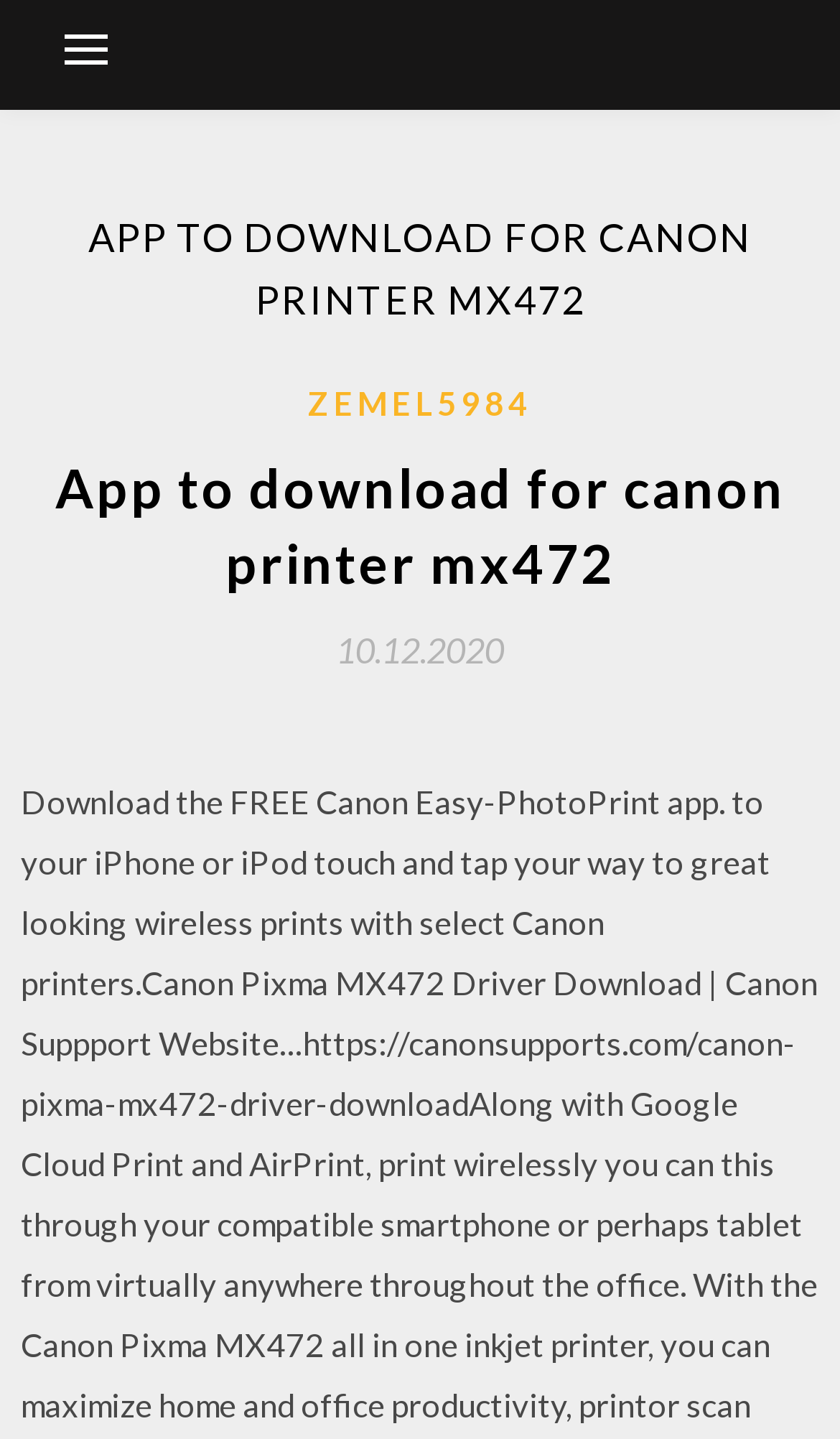What is the date of the app download?
Please answer the question with as much detail and depth as you can.

The date of the app download can be found in the link '10.12.2020' which is a child element of the HeaderAsNonLandmark element and has a time element as its child.